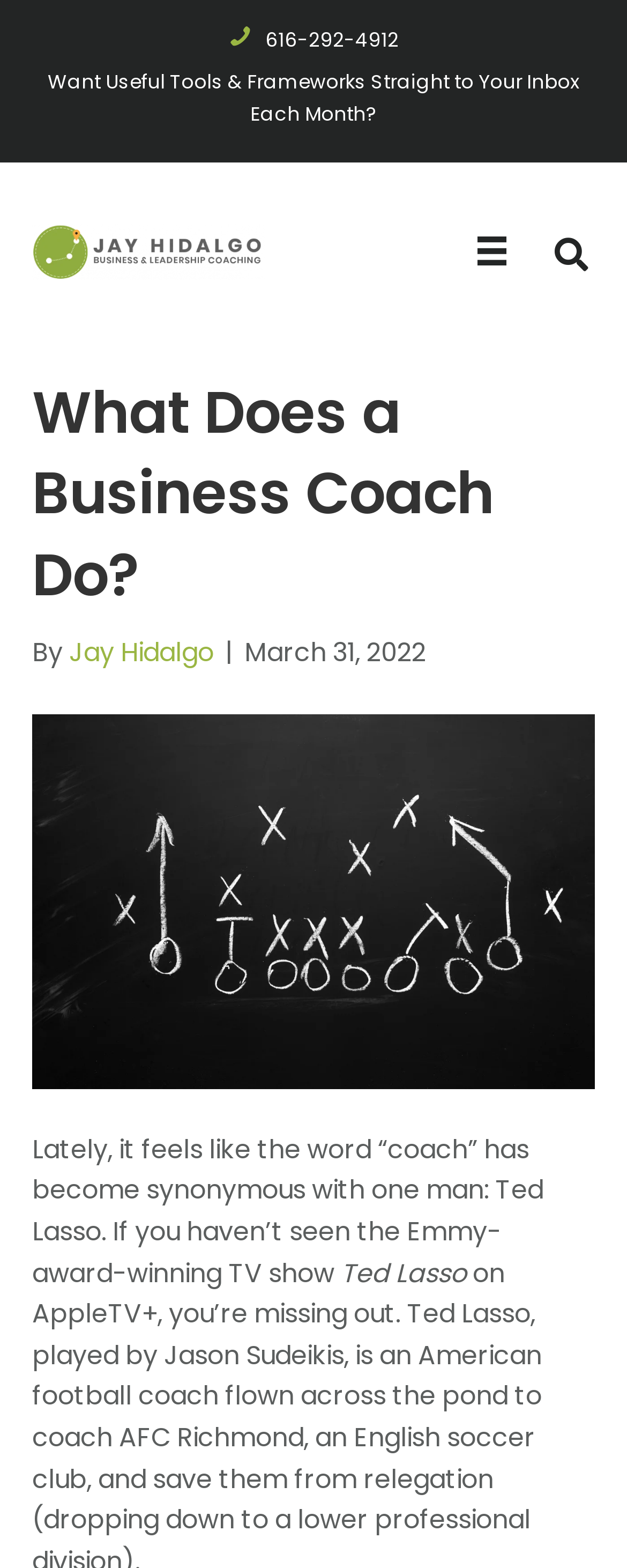What is the name of the TV show mentioned in the article?
Offer a detailed and full explanation in response to the question.

I found the name by looking at the static text element with the content 'Ted Lasso' which is located in the article section.